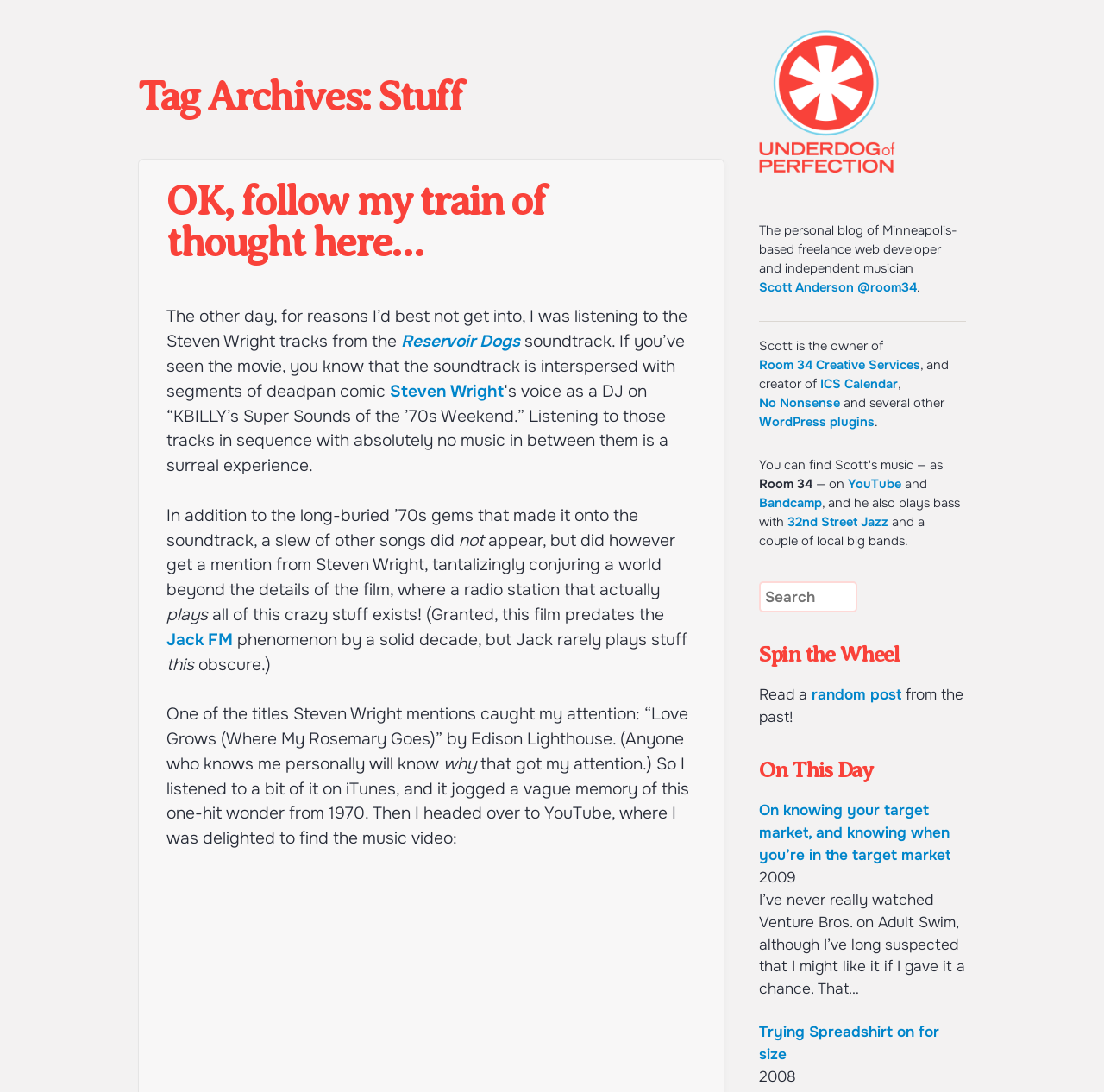Specify the bounding box coordinates of the area to click in order to follow the given instruction: "Search for something."

[0.688, 0.533, 0.777, 0.561]